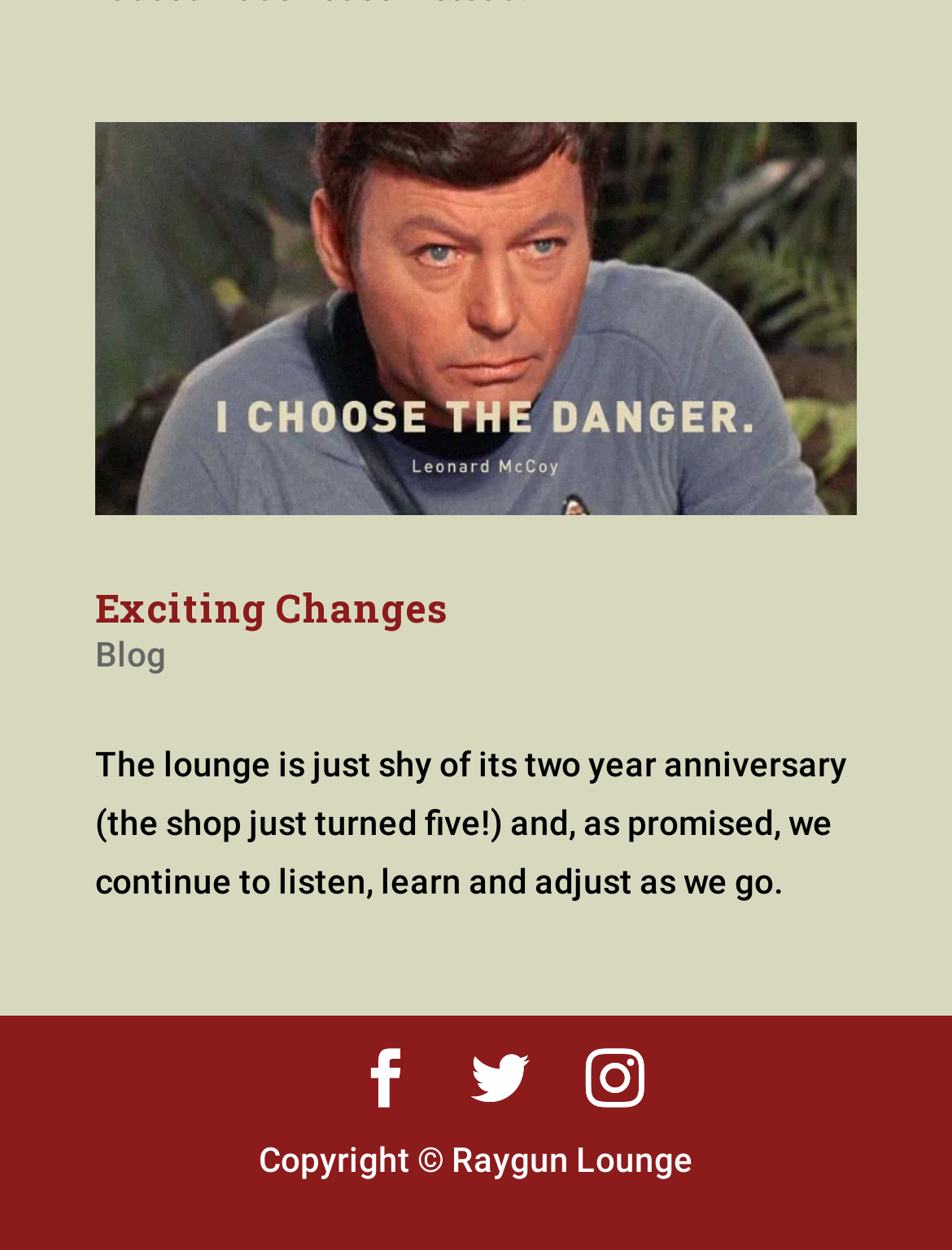Locate the bounding box of the UI element described in the following text: "Exciting Changes".

[0.1, 0.466, 0.472, 0.507]